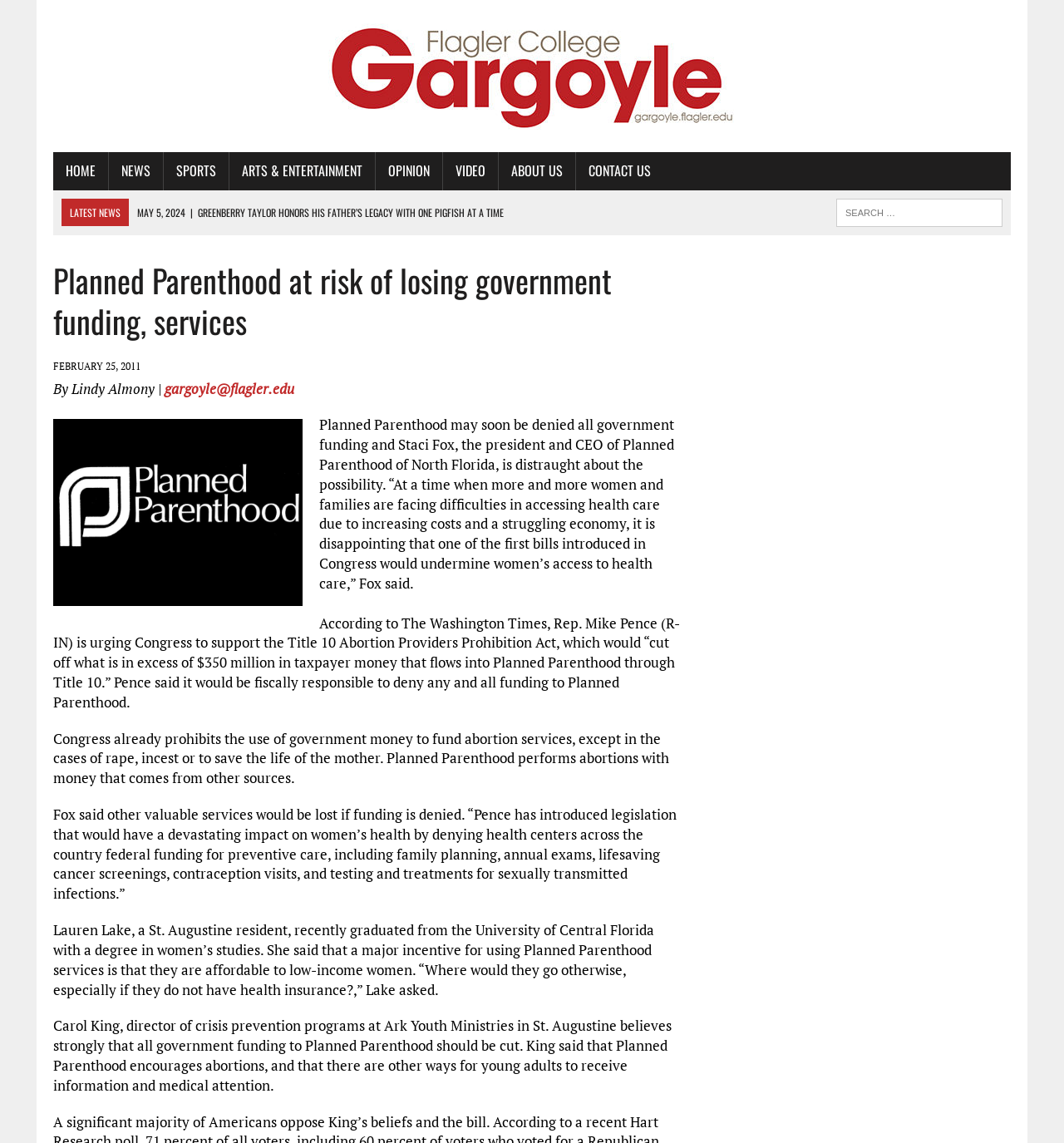Determine the bounding box coordinates of the section I need to click to execute the following instruction: "Read the latest news". Provide the coordinates as four float numbers between 0 and 1, i.e., [left, top, right, bottom].

[0.066, 0.179, 0.113, 0.192]